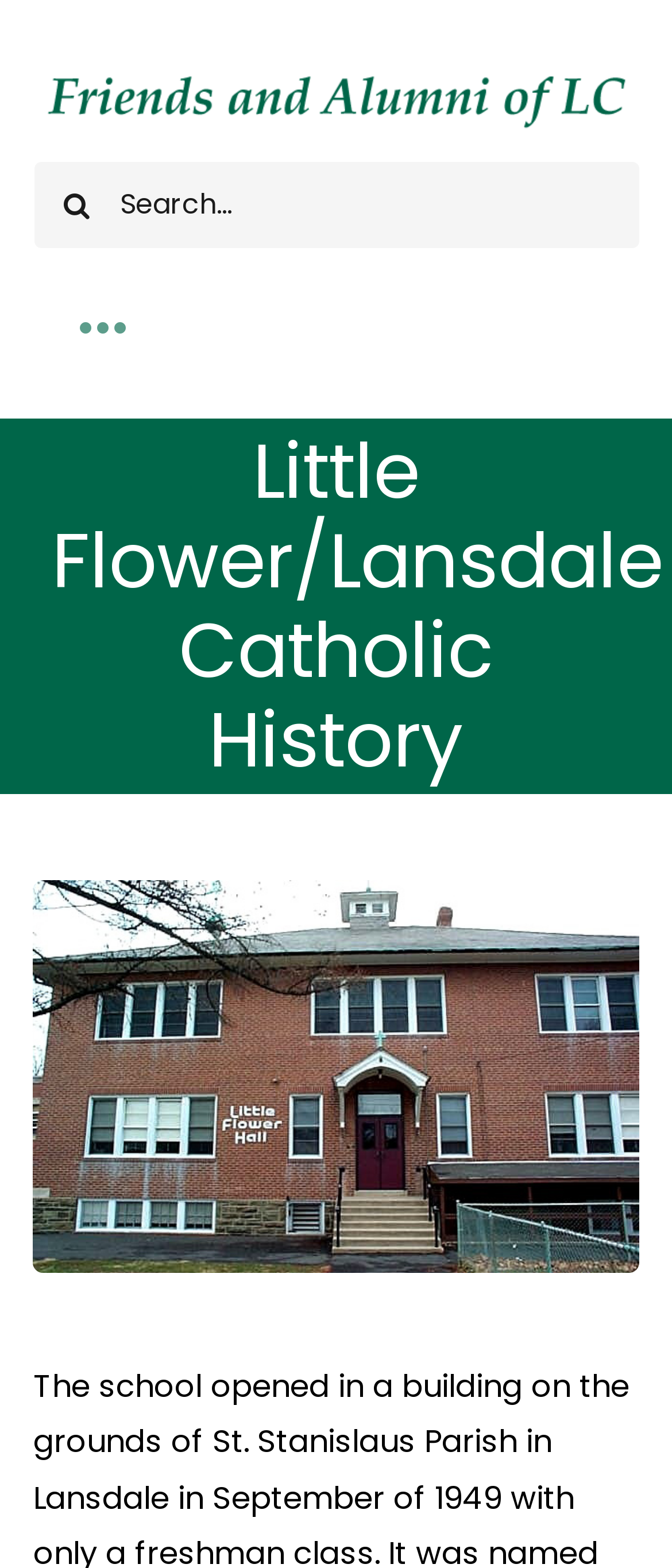Identify the bounding box coordinates for the element you need to click to achieve the following task: "Click the Friends and Alumni of LC Logo". The coordinates must be four float values ranging from 0 to 1, formatted as [left, top, right, bottom].

[0.05, 0.034, 0.95, 0.062]